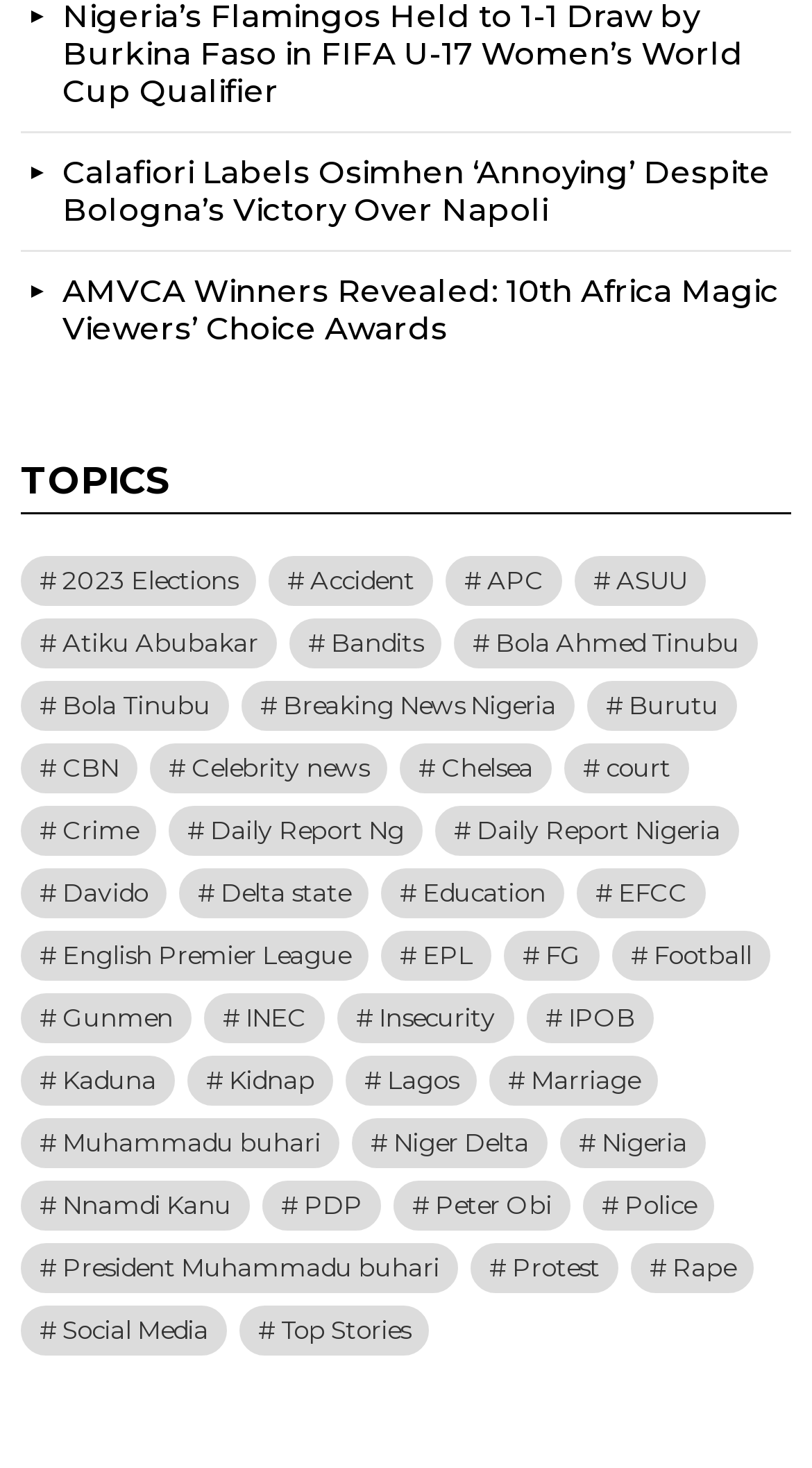Indicate the bounding box coordinates of the clickable region to achieve the following instruction: "Read Top Stories."

[0.295, 0.89, 0.528, 0.924]